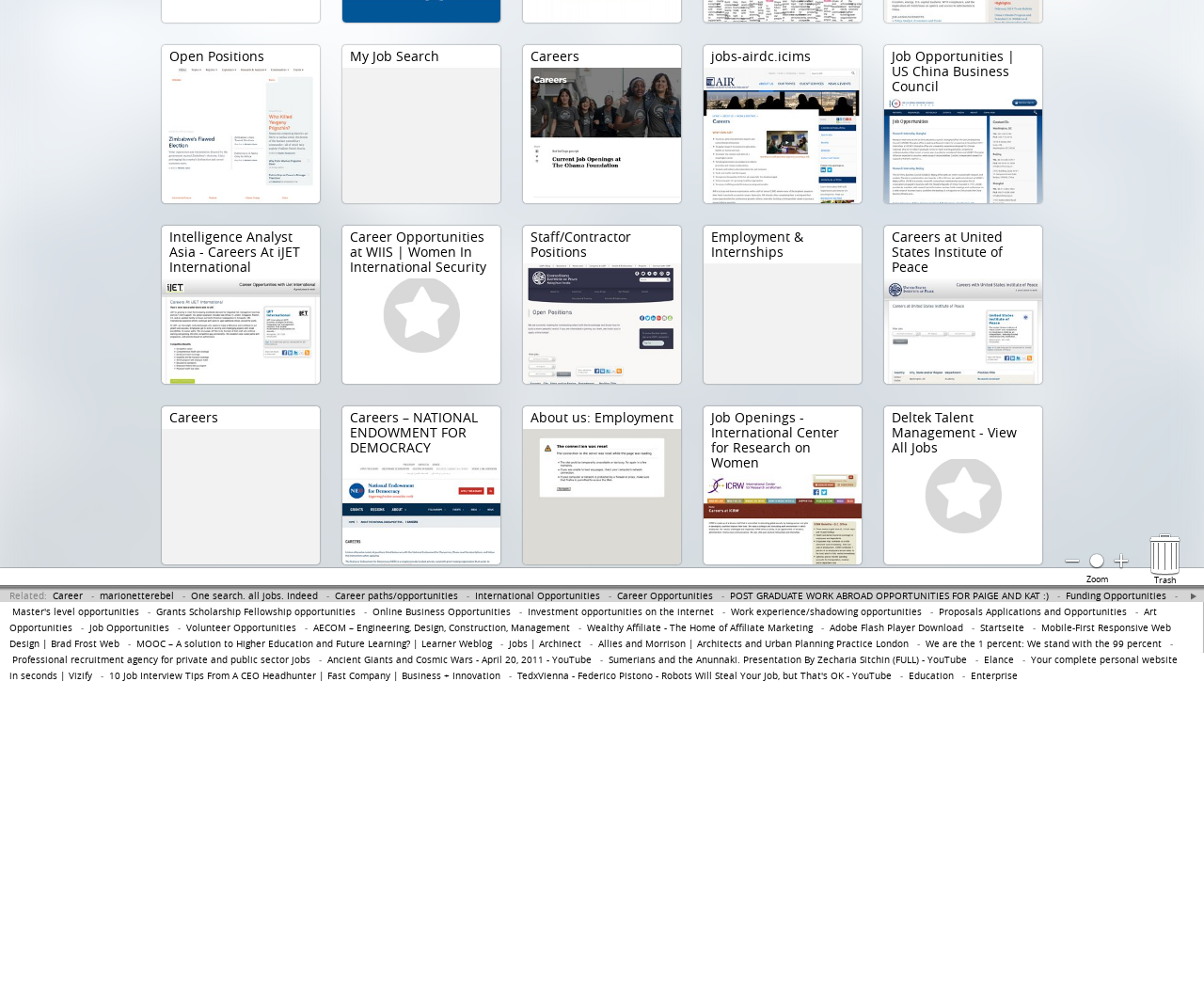Given the element description Work experience/shadowing opportunities, specify the bounding box coordinates of the corresponding UI element in the format (top-left x, top-left y, bottom-right x, bottom-right y). All values must be between 0 and 1.

[0.607, 0.606, 0.766, 0.619]